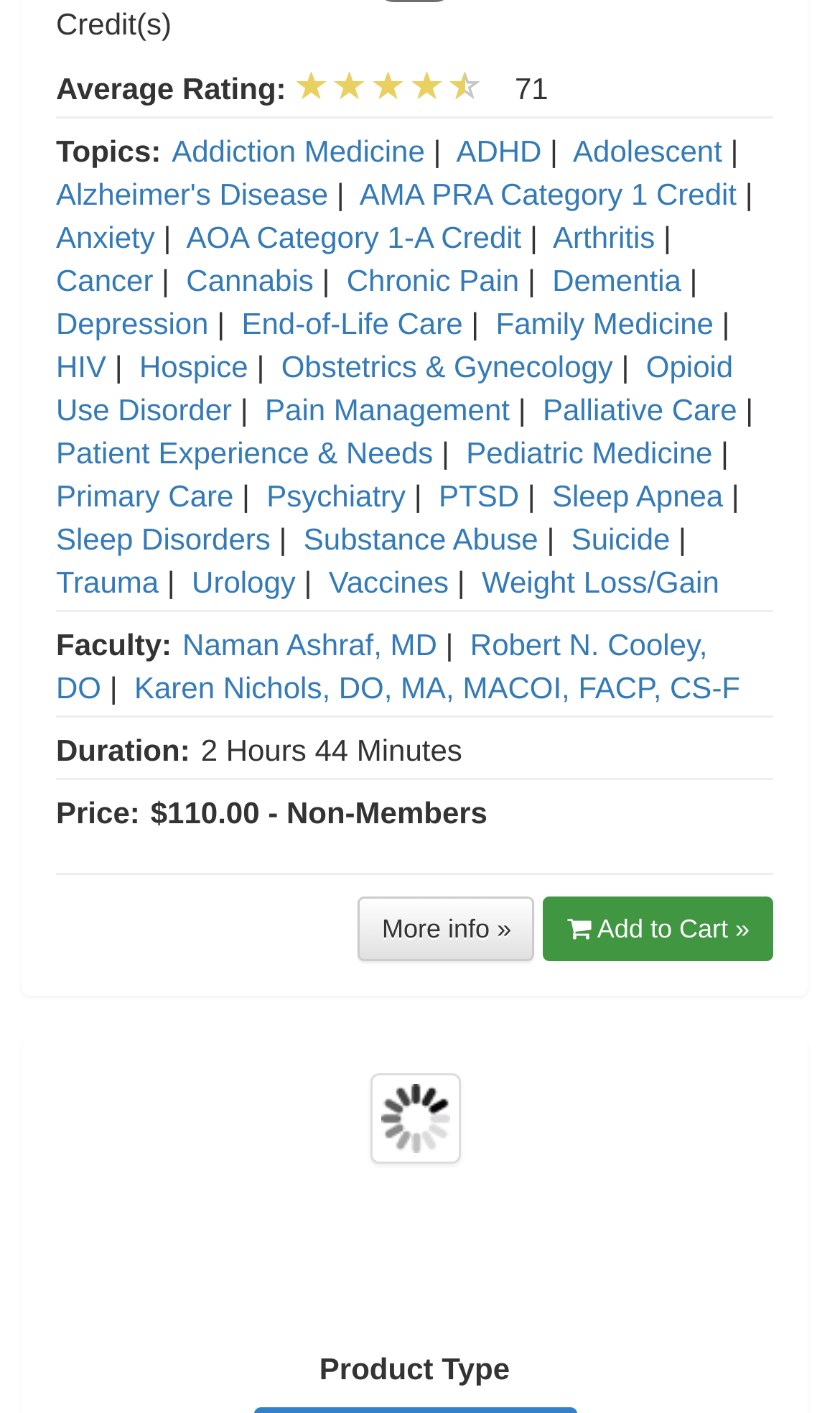How many topics are listed?
Please answer the question with a single word or phrase, referencing the image.

24